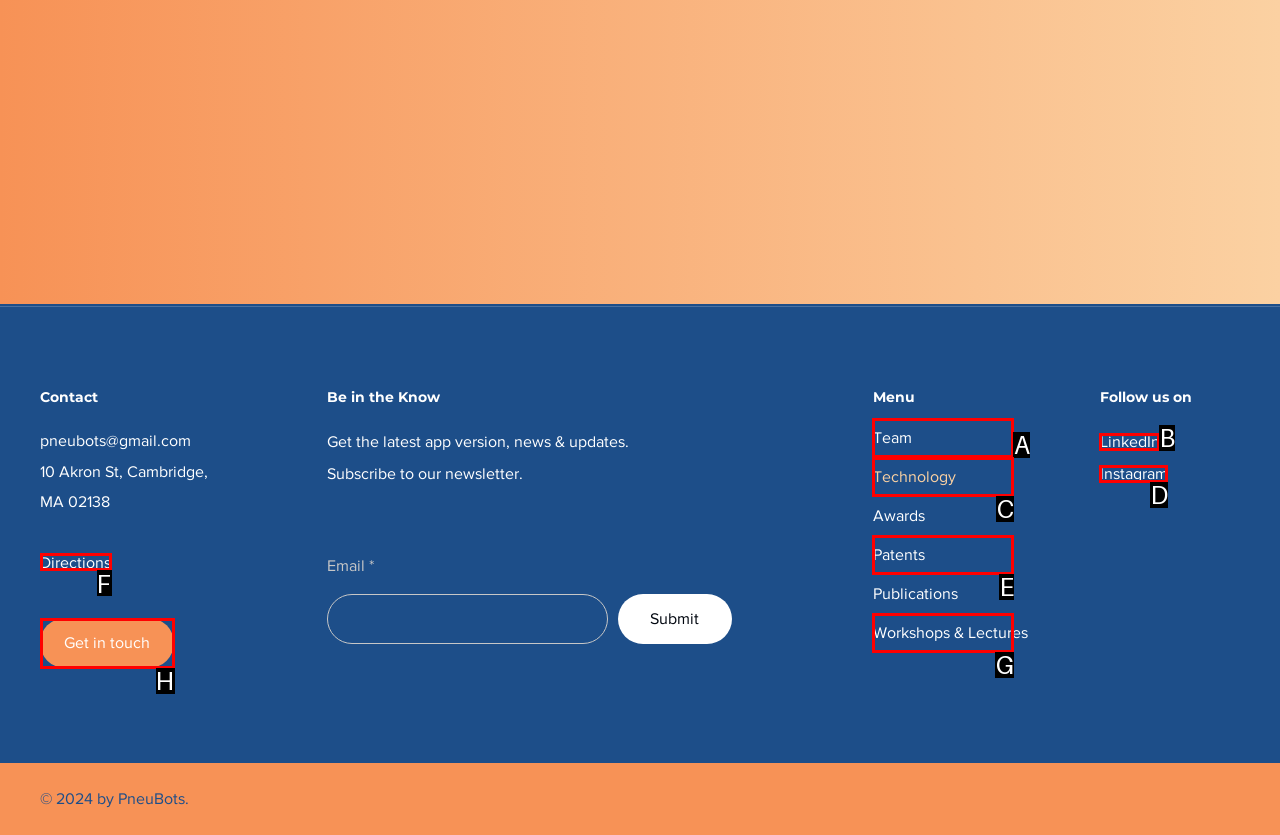Identify the HTML element I need to click to complete this task: Follow us on LinkedIn Provide the option's letter from the available choices.

B